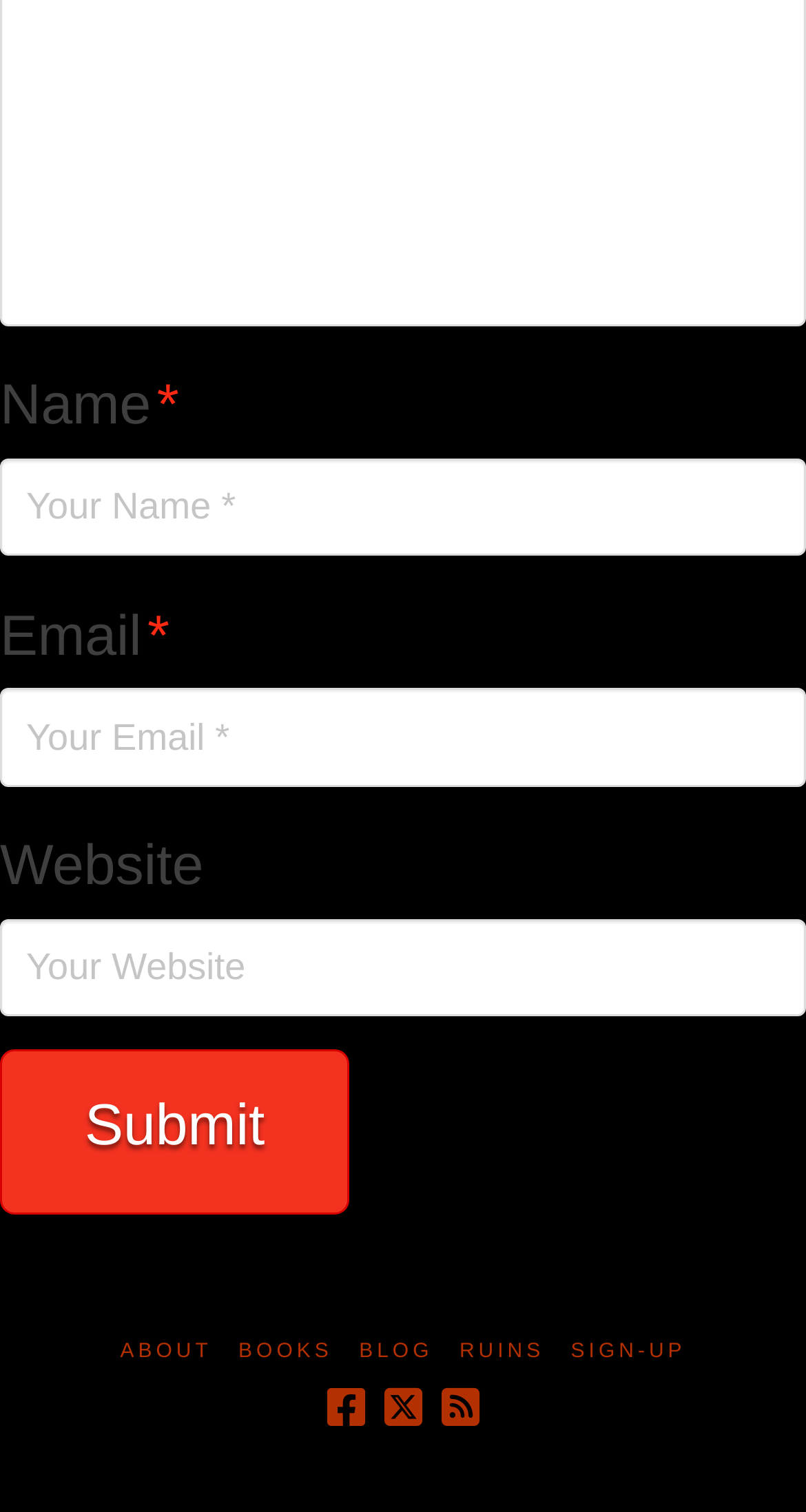Provide the bounding box coordinates of the HTML element this sentence describes: "title="X / Twitter"". The bounding box coordinates consist of four float numbers between 0 and 1, i.e., [left, top, right, bottom].

[0.477, 0.917, 0.523, 0.946]